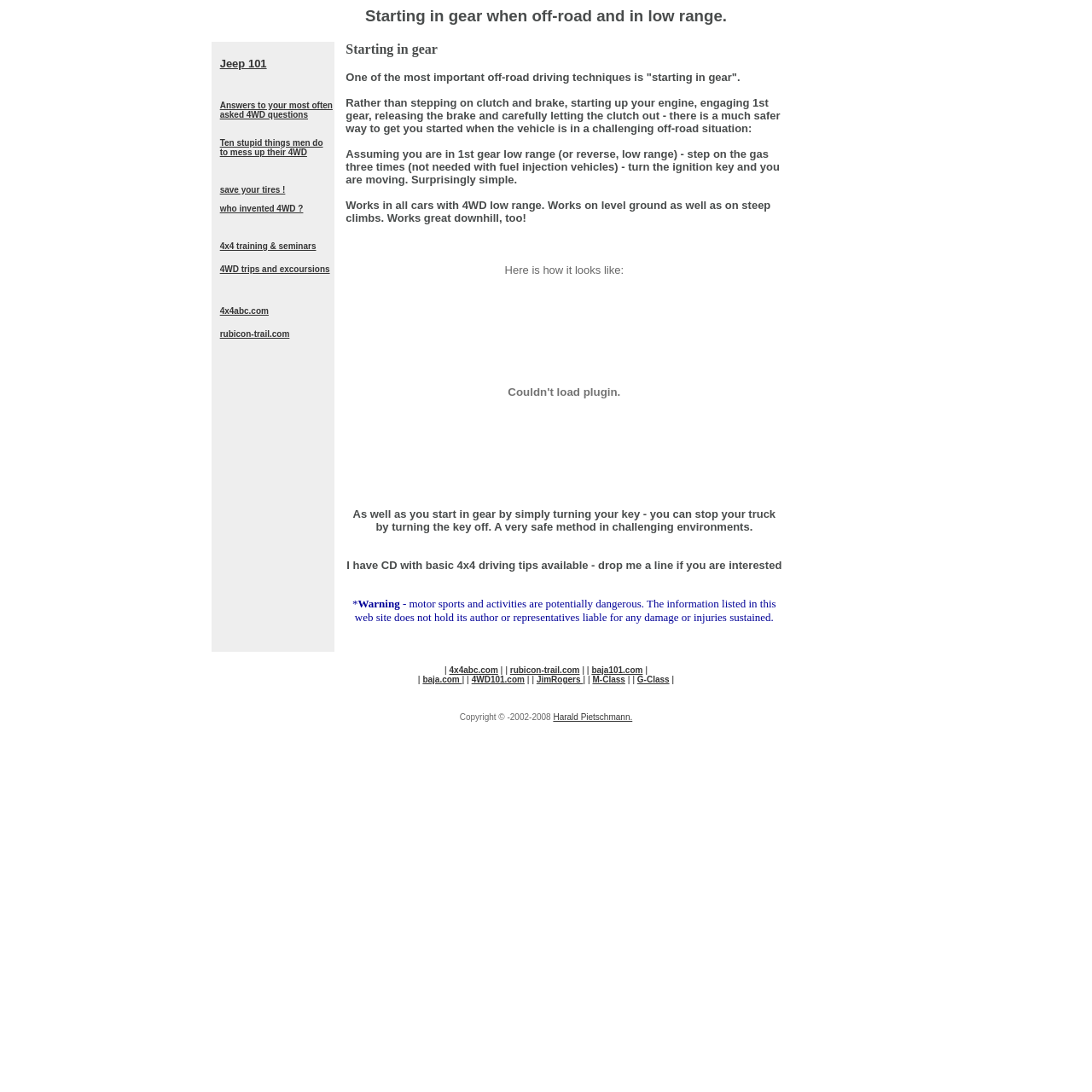Please find the bounding box coordinates of the element's region to be clicked to carry out this instruction: "Go to 'rubicon-trail.com'".

[0.467, 0.609, 0.531, 0.618]